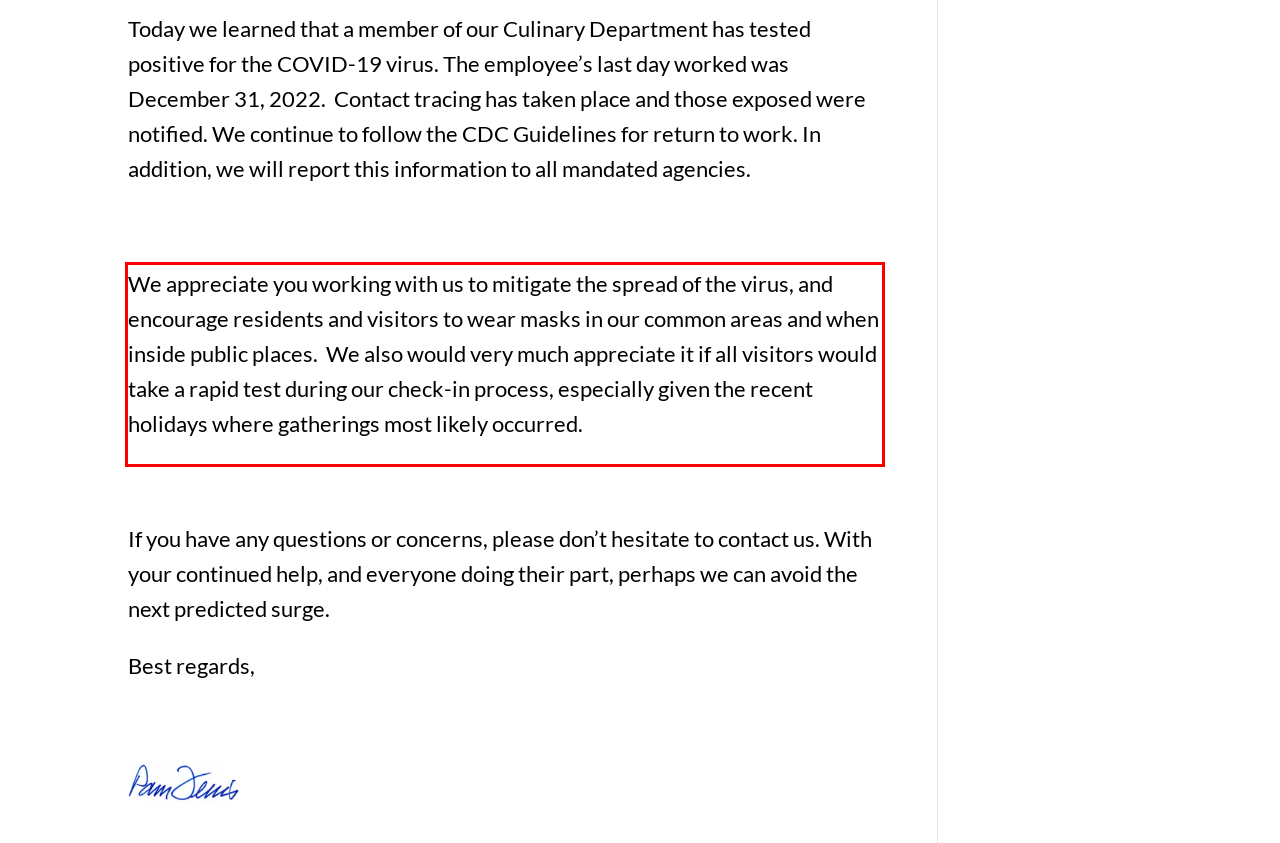From the provided screenshot, extract the text content that is enclosed within the red bounding box.

We appreciate you working with us to mitigate the spread of the virus, and encourage residents and visitors to wear masks in our common areas and when inside public places. We also would very much appreciate it if all visitors would take a rapid test during our check-in process, especially given the recent holidays where gatherings most likely occurred.